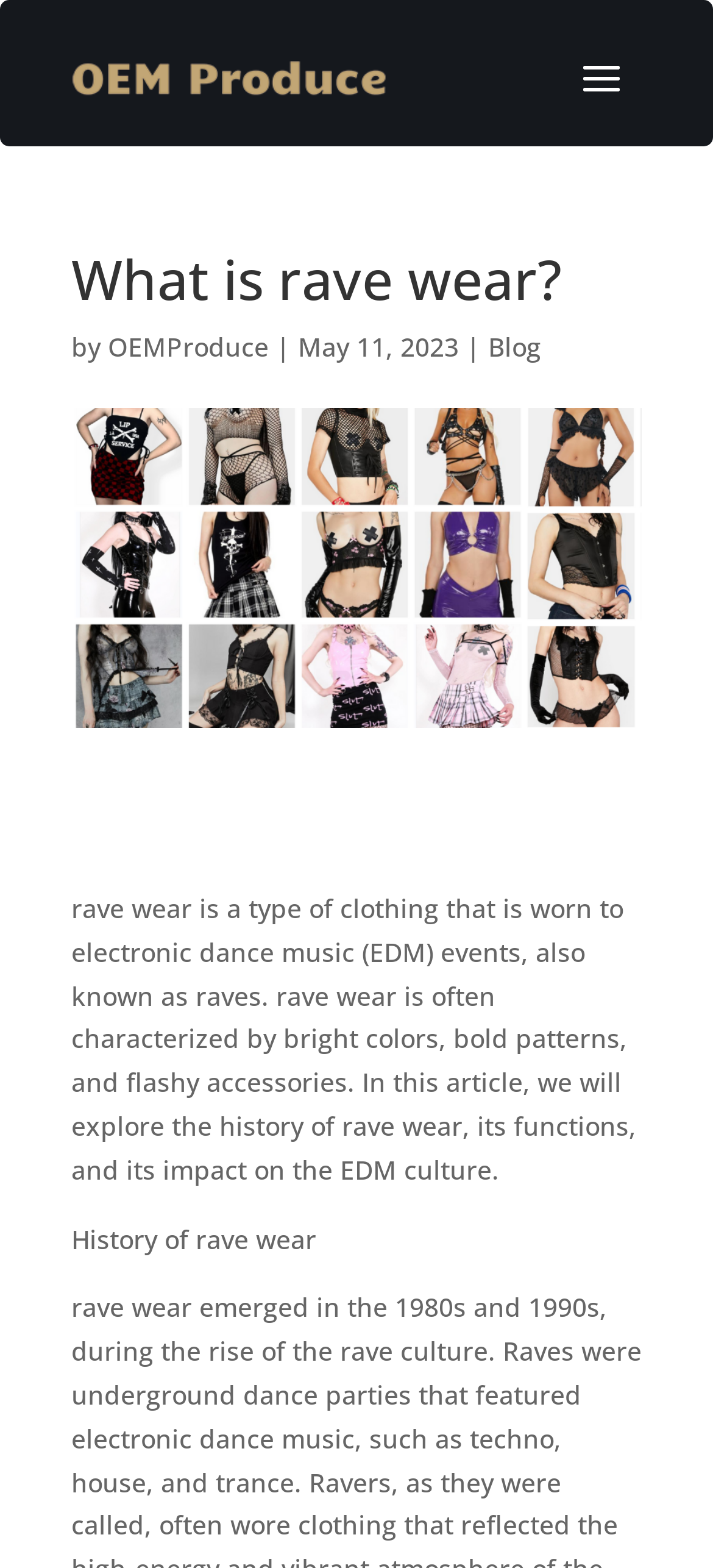Is there a related blog section? From the image, respond with a single word or brief phrase.

Yes